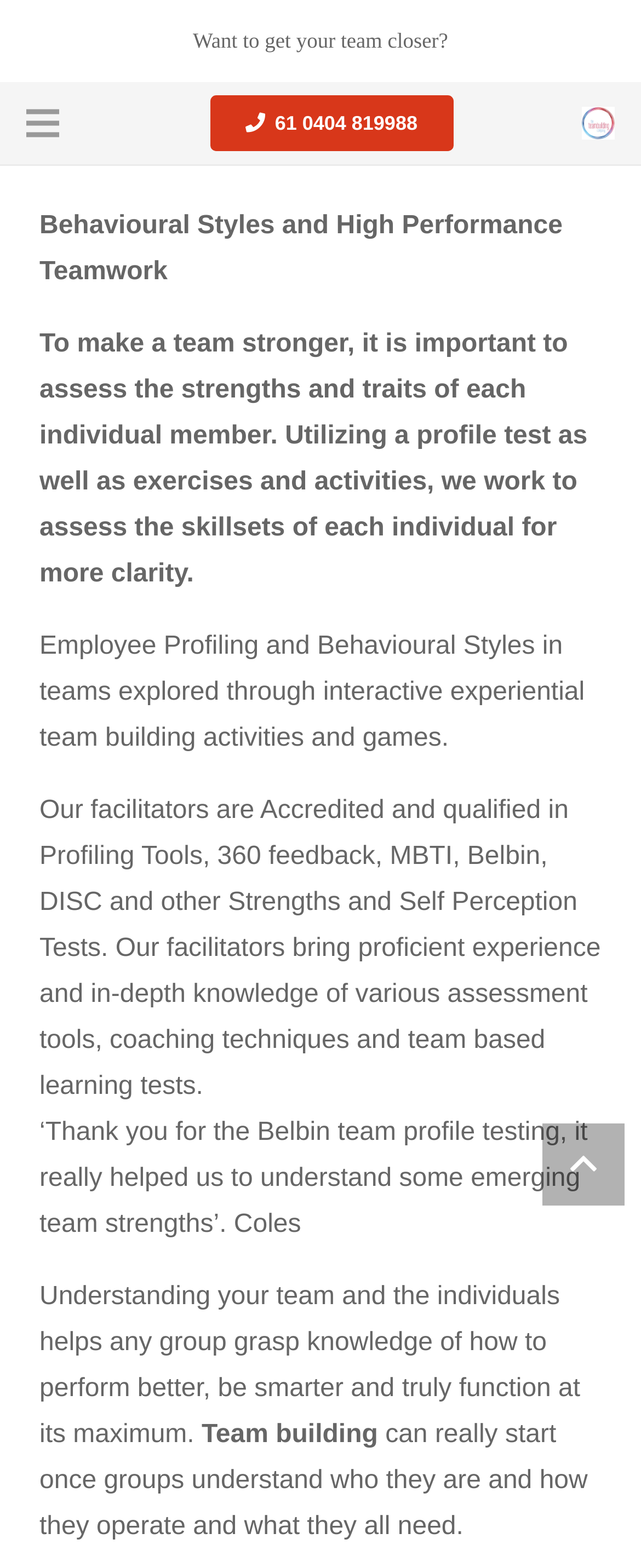Provide a thorough summary of the webpage.

The webpage is about Behavioural Styles in organisations, focusing on corporate training and team building. At the top, there is a header with the title "Behavioural Styles | Corporate Training | Team Building". Below the header, there is a question "Want to get your team closer?" in a prominent position. To the right of this question, there are three links: "Menu", a phone number, and another link. 

The main content of the webpage is divided into sections. The first section has a heading "Behavioural Styles and High Performance Teamwork" and explains the importance of assessing individual strengths and traits to make a team stronger. This section also describes how the team building activities and games can help achieve this goal.

The next section provides more details about the employee profiling and behavioural styles, highlighting the use of interactive experiential team building activities and games. 

Following this, there is a section that describes the qualifications and experience of the facilitators, mentioning various profiling tools and assessment techniques they are accredited in.

The webpage also includes a testimonial from Coles, praising the Belbin team profile testing. 

Further down, there is a section that emphasizes the importance of understanding individual team members to improve team performance. This section is followed by a brief mention of team building and its benefits.

At the bottom of the webpage, there is a link to "Back to top".